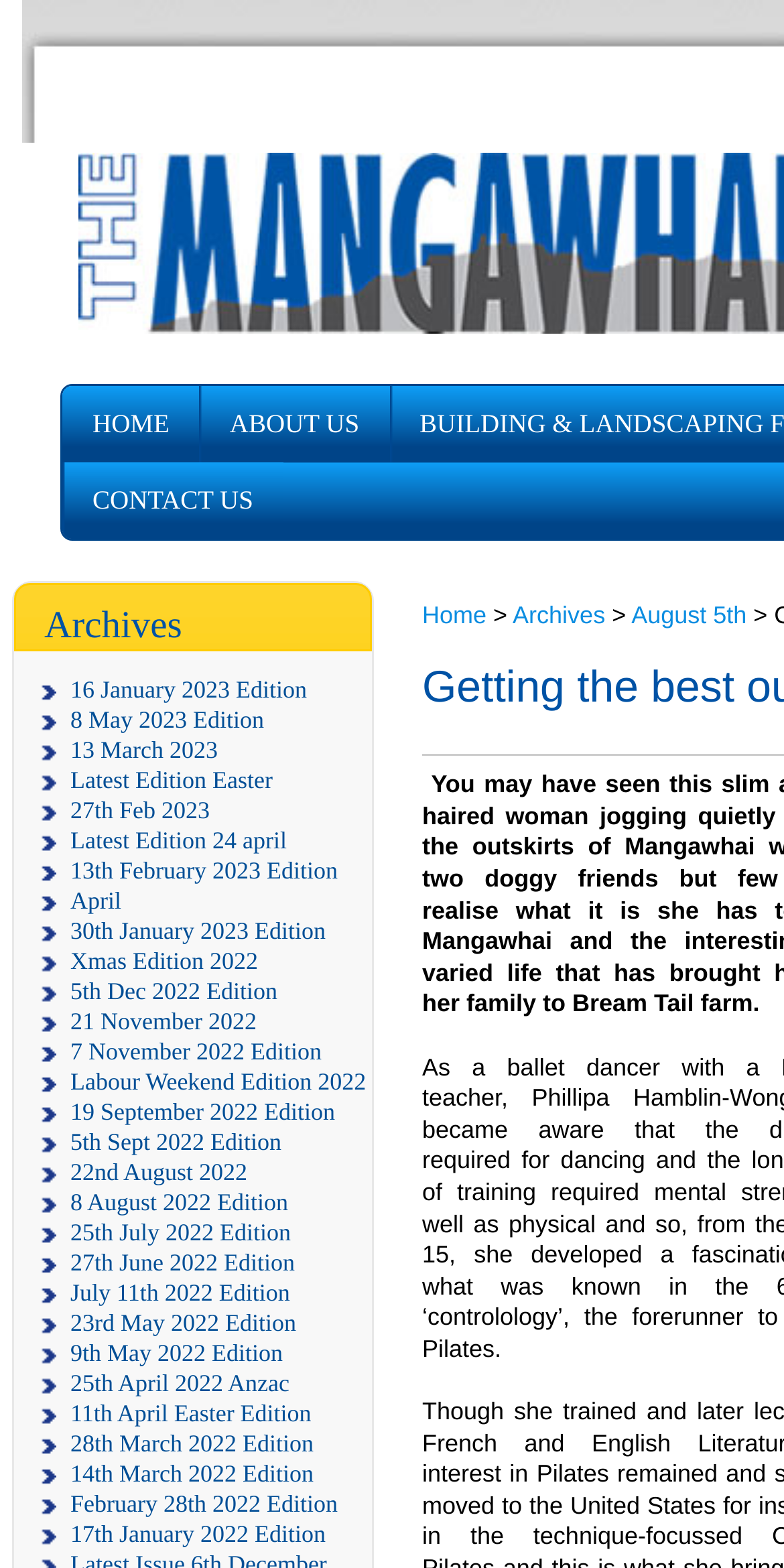Can you extract the primary headline text from the webpage?

Getting the best out of life